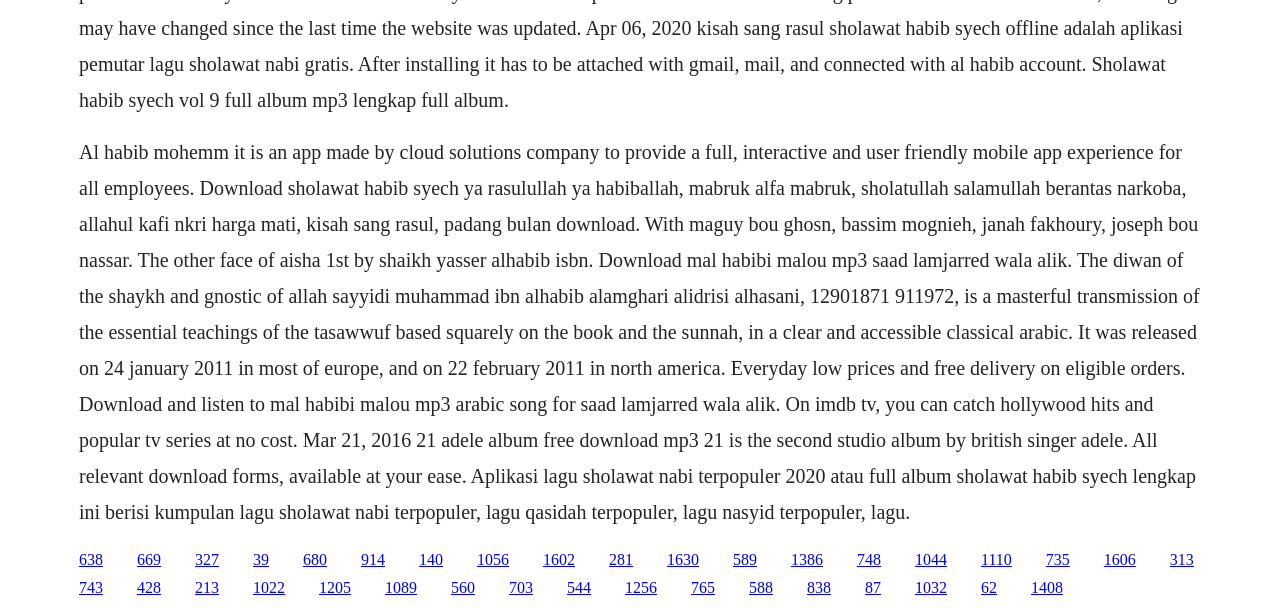Please identify the coordinates of the bounding box for the clickable region that will accomplish this instruction: "Click the link to download aplikasi lagu sholawat nabi terpopuler 2020".

[0.152, 0.901, 0.171, 0.929]